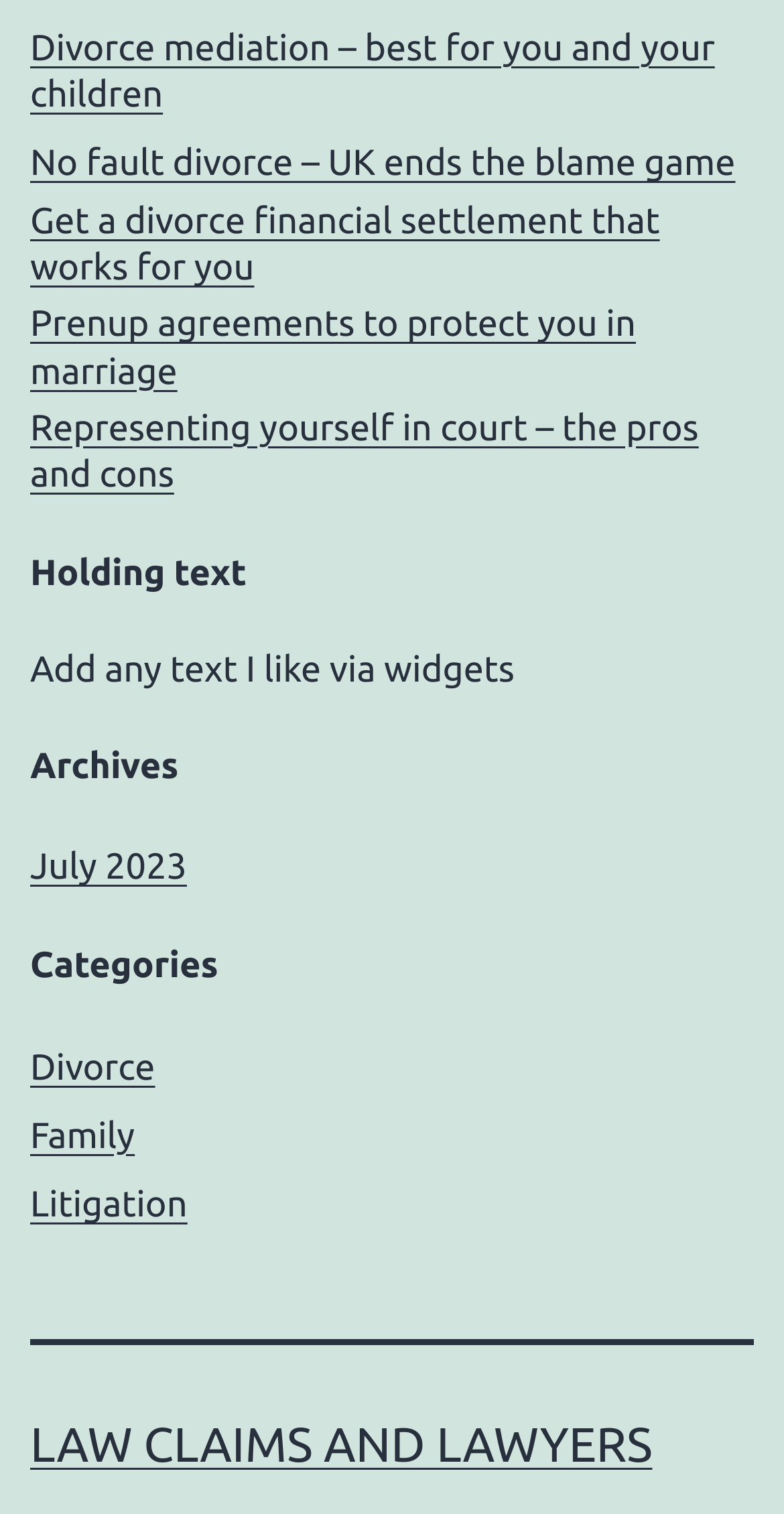What is the purpose of the 'Representing yourself in court' link?
Using the information from the image, provide a comprehensive answer to the question.

The link 'Representing yourself in court – the pros and cons' suggests that it leads to a page or article that discusses the advantages and disadvantages of representing oneself in court, likely in the context of divorce or family law cases.